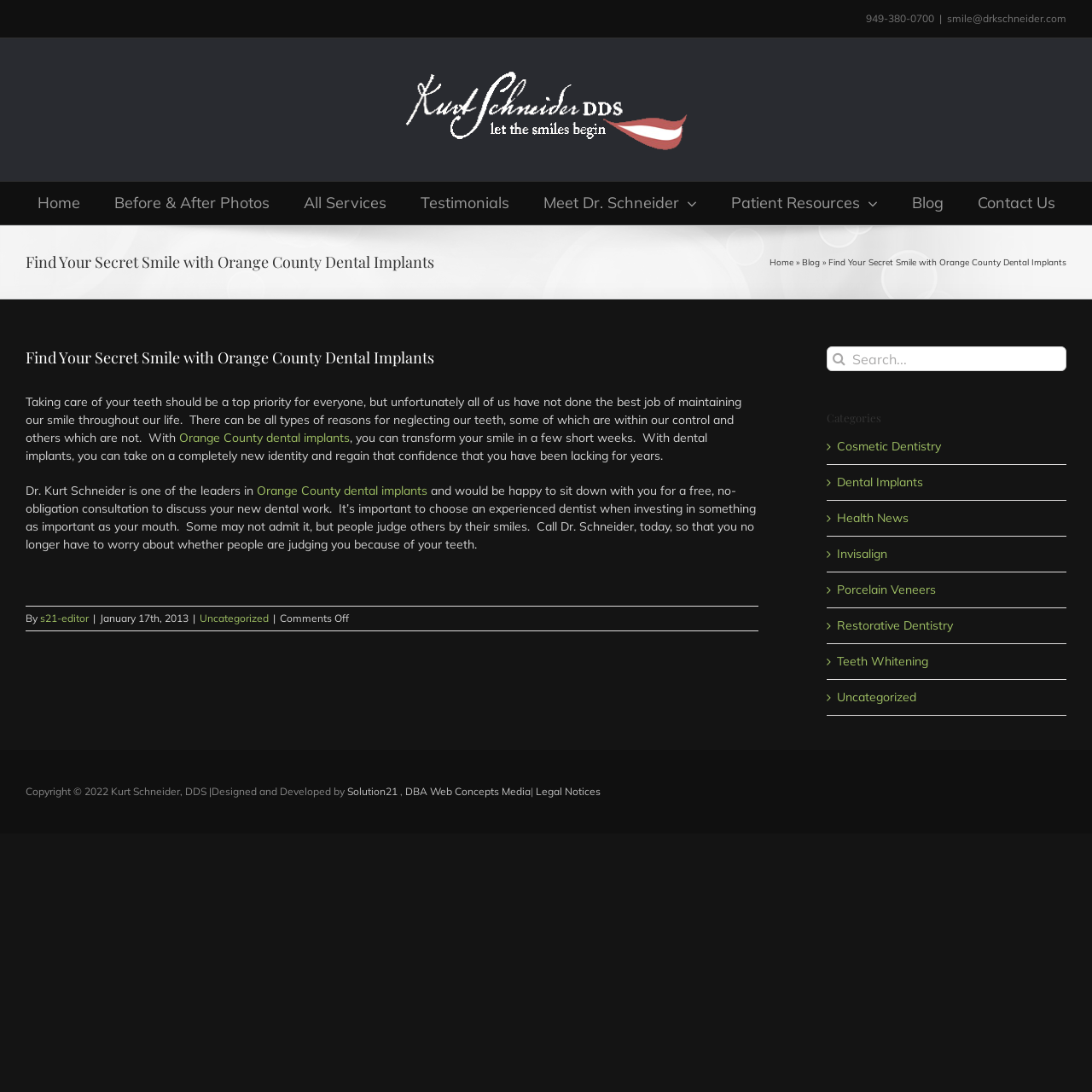Look at the image and write a detailed answer to the question: 
What is the main topic of the webpage?

I found the main topic of the webpage by reading the heading and the text in the main content area, which both mention 'Orange County dental implants'.